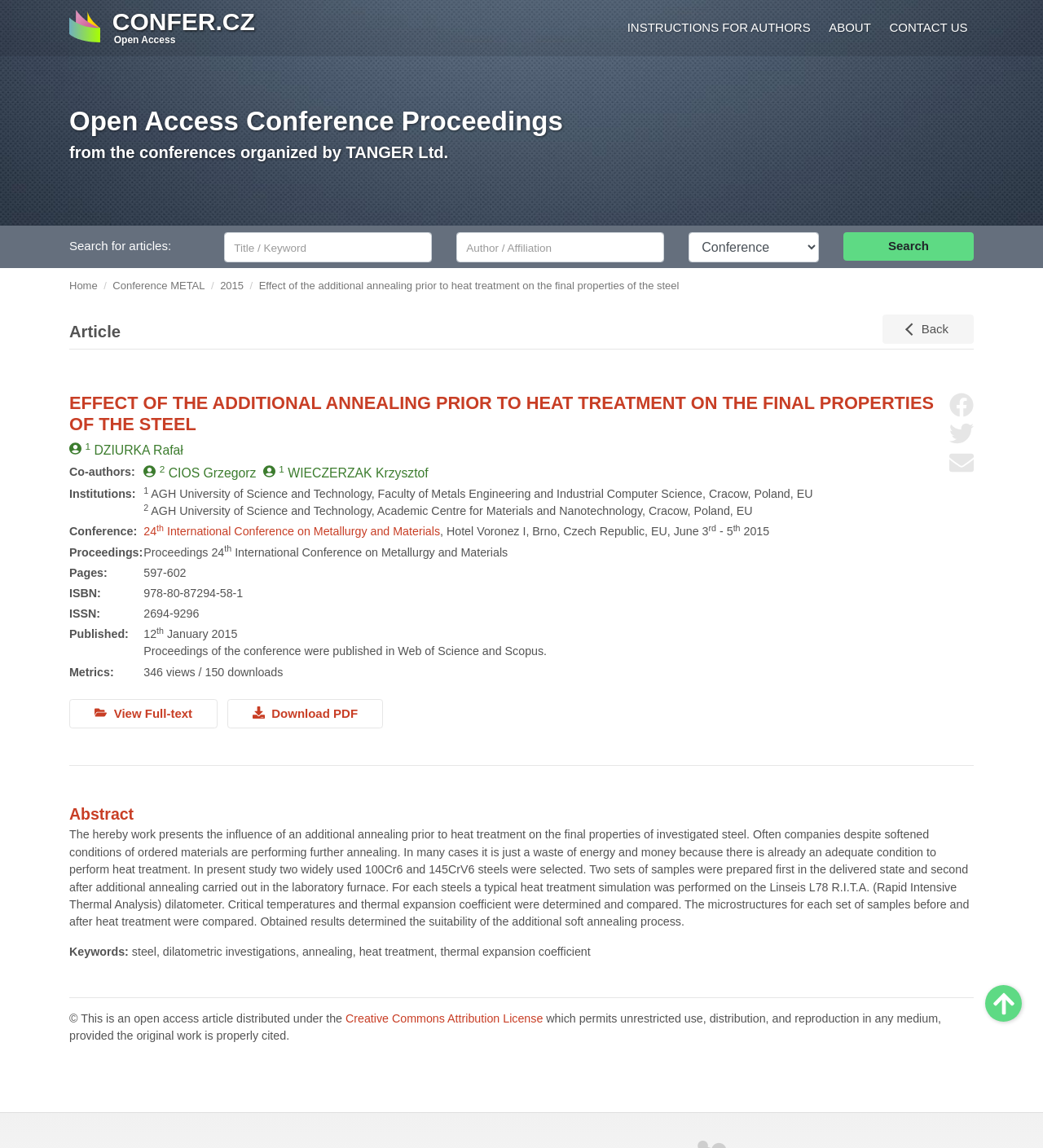Bounding box coordinates are specified in the format (top-left x, top-left y, bottom-right x, bottom-right y). All values are floating point numbers bounded between 0 and 1. Please provide the bounding box coordinate of the region this sentence describes: Back

[0.846, 0.274, 0.934, 0.3]